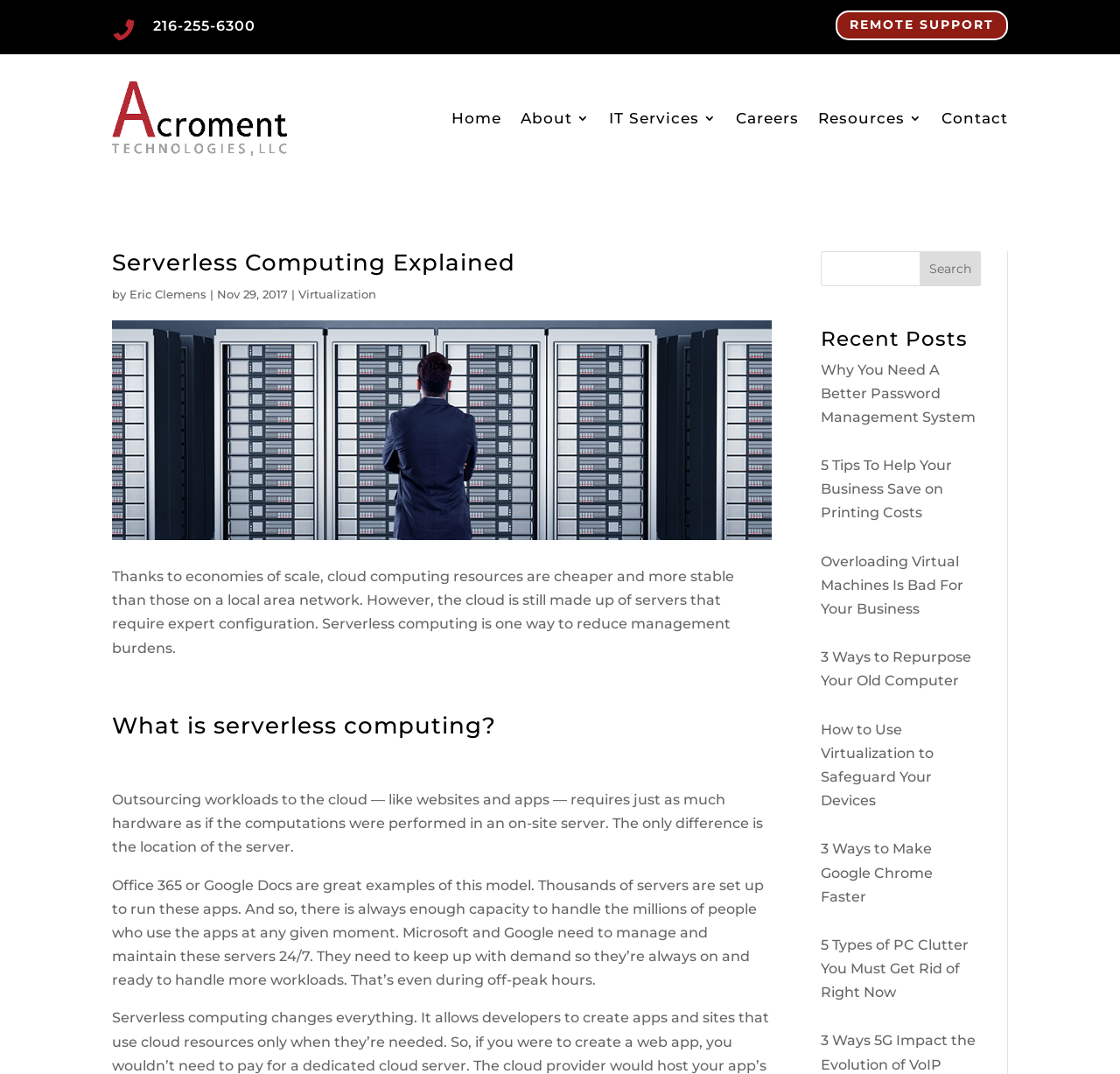Pinpoint the bounding box coordinates of the clickable area needed to execute the instruction: "Learn about 'Virtualization'". The coordinates should be specified as four float numbers between 0 and 1, i.e., [left, top, right, bottom].

[0.266, 0.268, 0.336, 0.281]